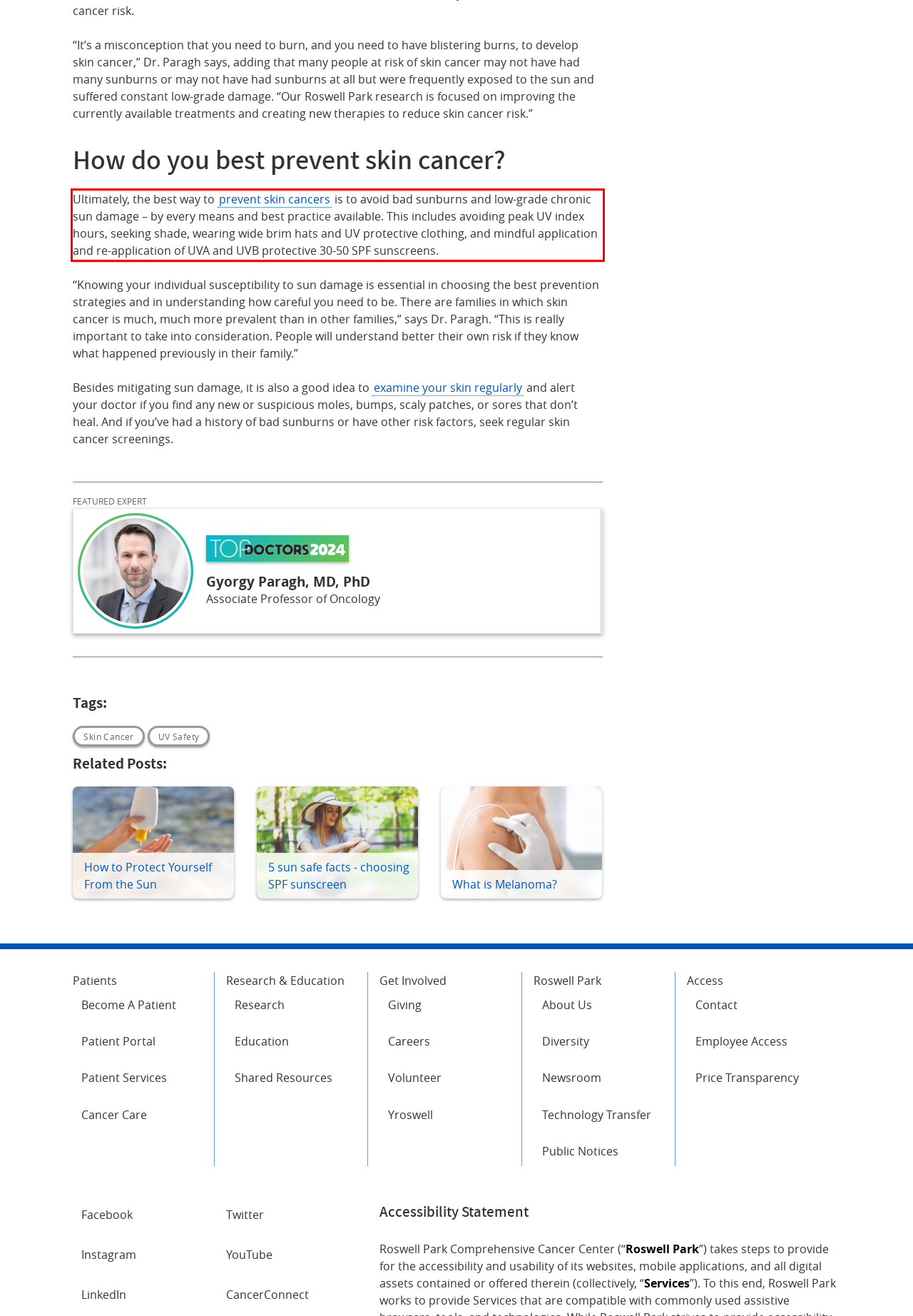Given a screenshot of a webpage with a red bounding box, extract the text content from the UI element inside the red bounding box.

Ultimately, the best way to prevent skin cancers is to avoid bad sunburns and low-grade chronic sun damage – by every means and best practice available. This includes avoiding peak UV index hours, seeking shade, wearing wide brim hats and UV protective clothing, and mindful application and re-application of UVA and UVB protective 30-50 SPF sunscreens.